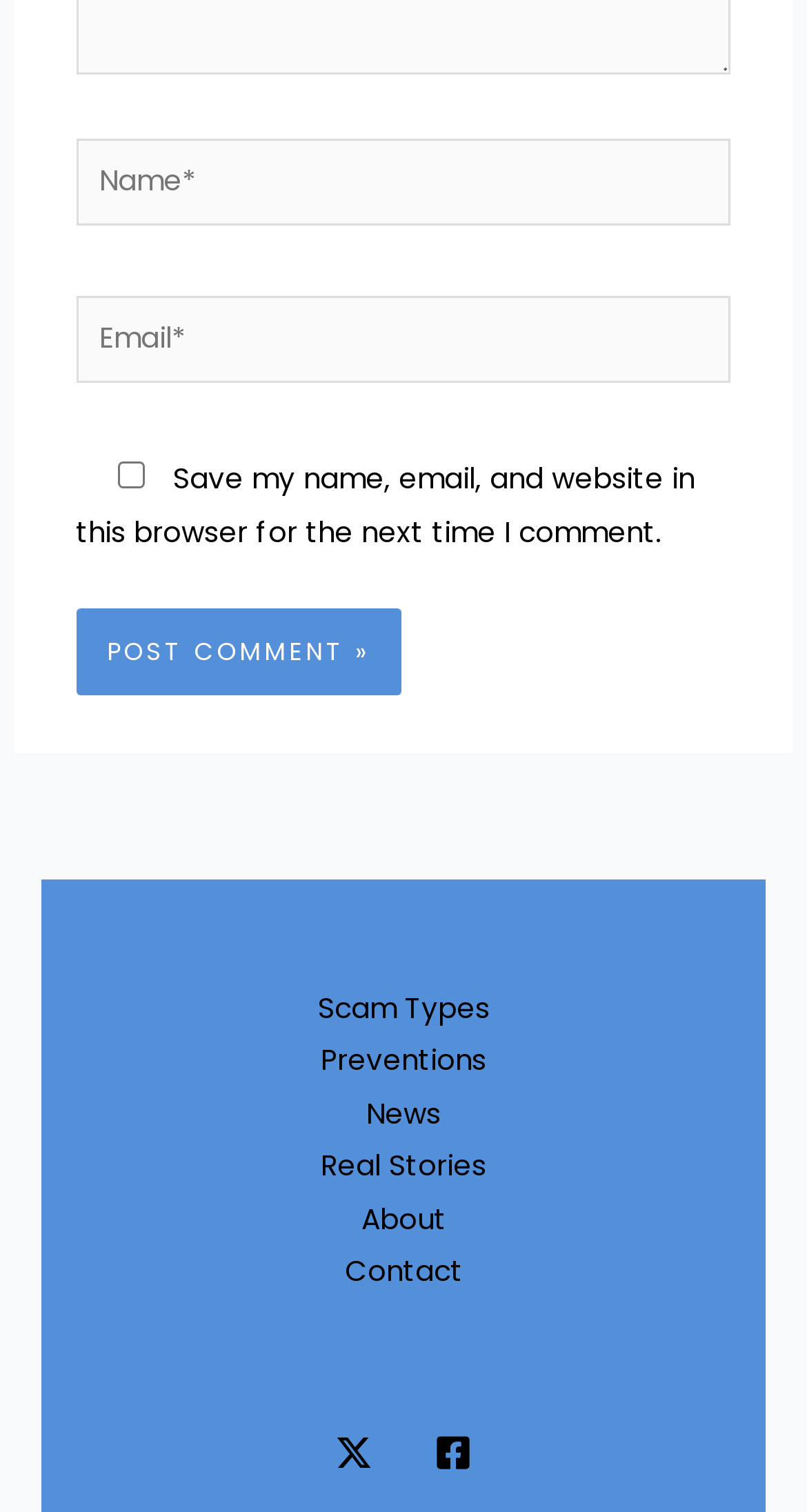Answer the question with a single word or phrase: 
How many links are there in the navigation menu?

5